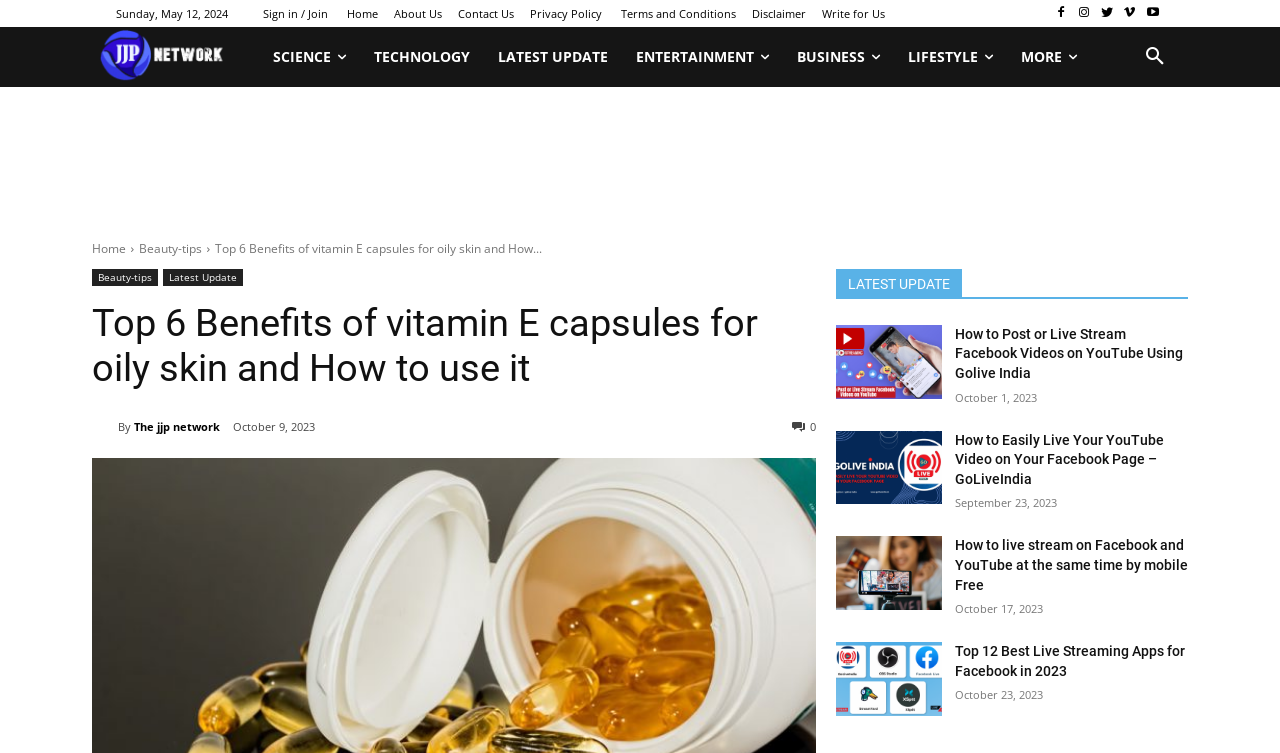Identify the bounding box of the HTML element described as: "About Us".

[0.308, 0.01, 0.345, 0.025]